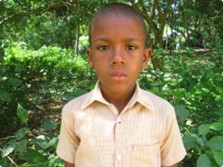Answer the question using only a single word or phrase: 
What is Frad's father's living situation?

Does not reside with them